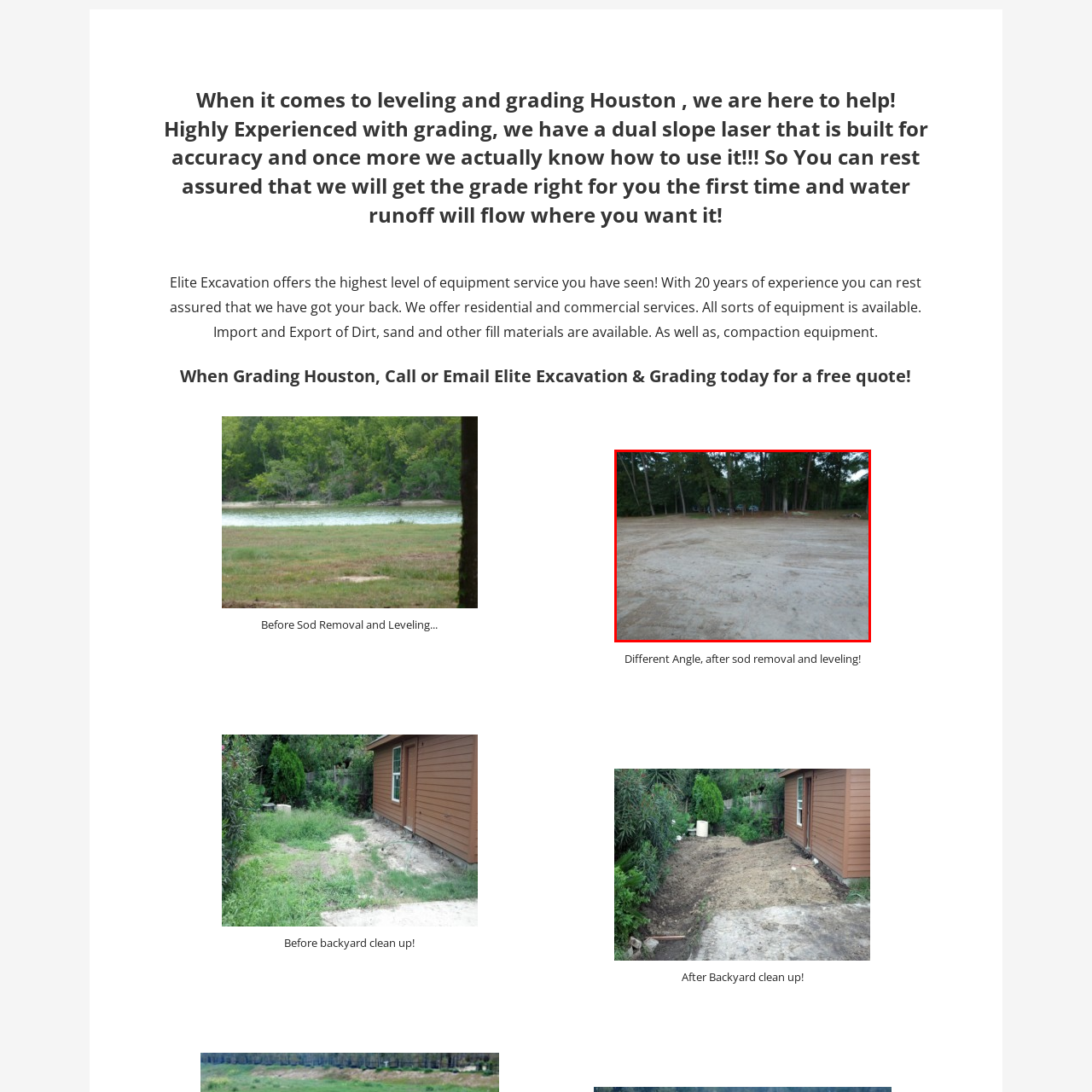Notice the image within the red frame, What is surrounding the cleared area?
 Your response should be a single word or phrase.

Trees